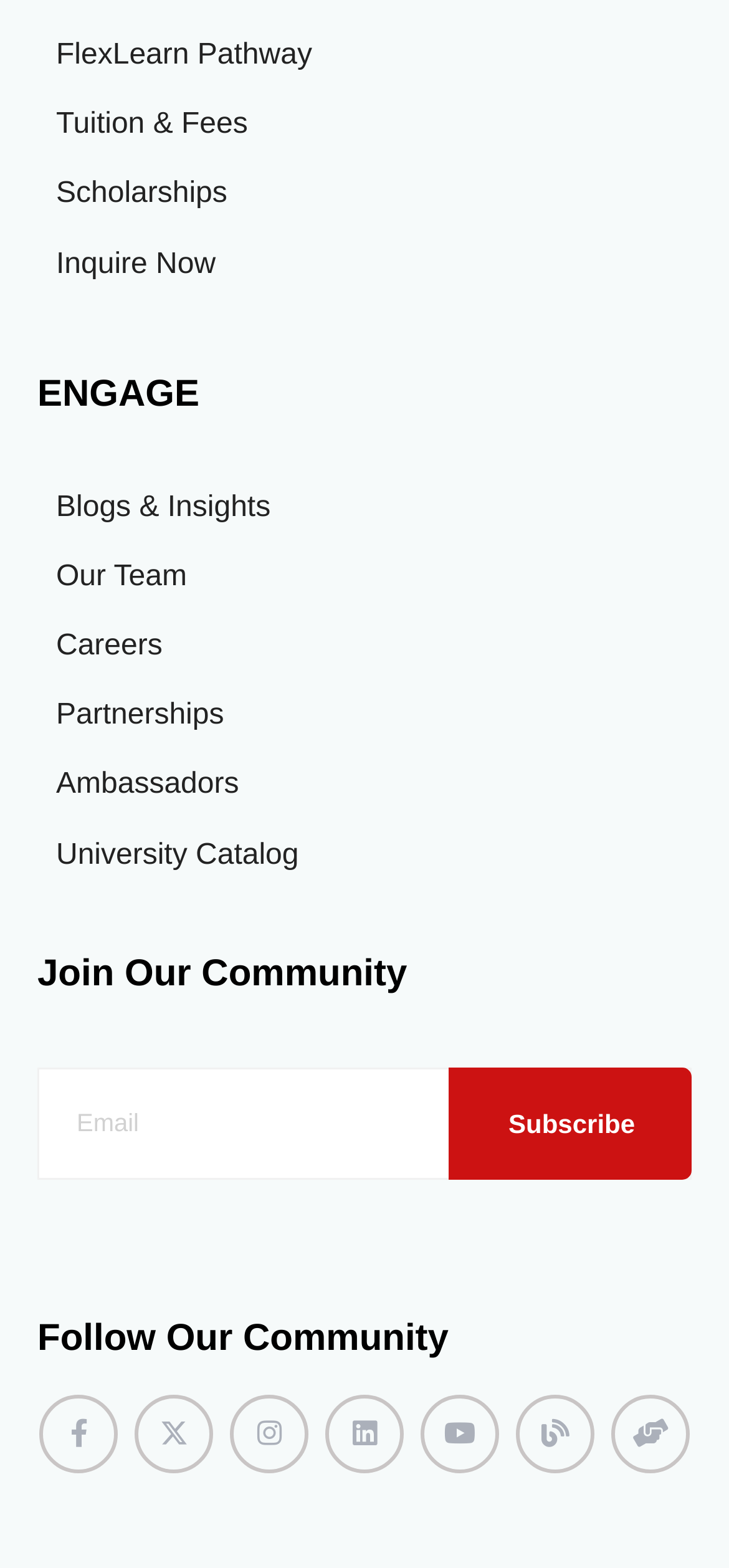Given the description of the UI element: "Tuition & Fees", predict the bounding box coordinates in the form of [left, top, right, bottom], with each value being a float between 0 and 1.

[0.077, 0.051, 0.34, 0.096]